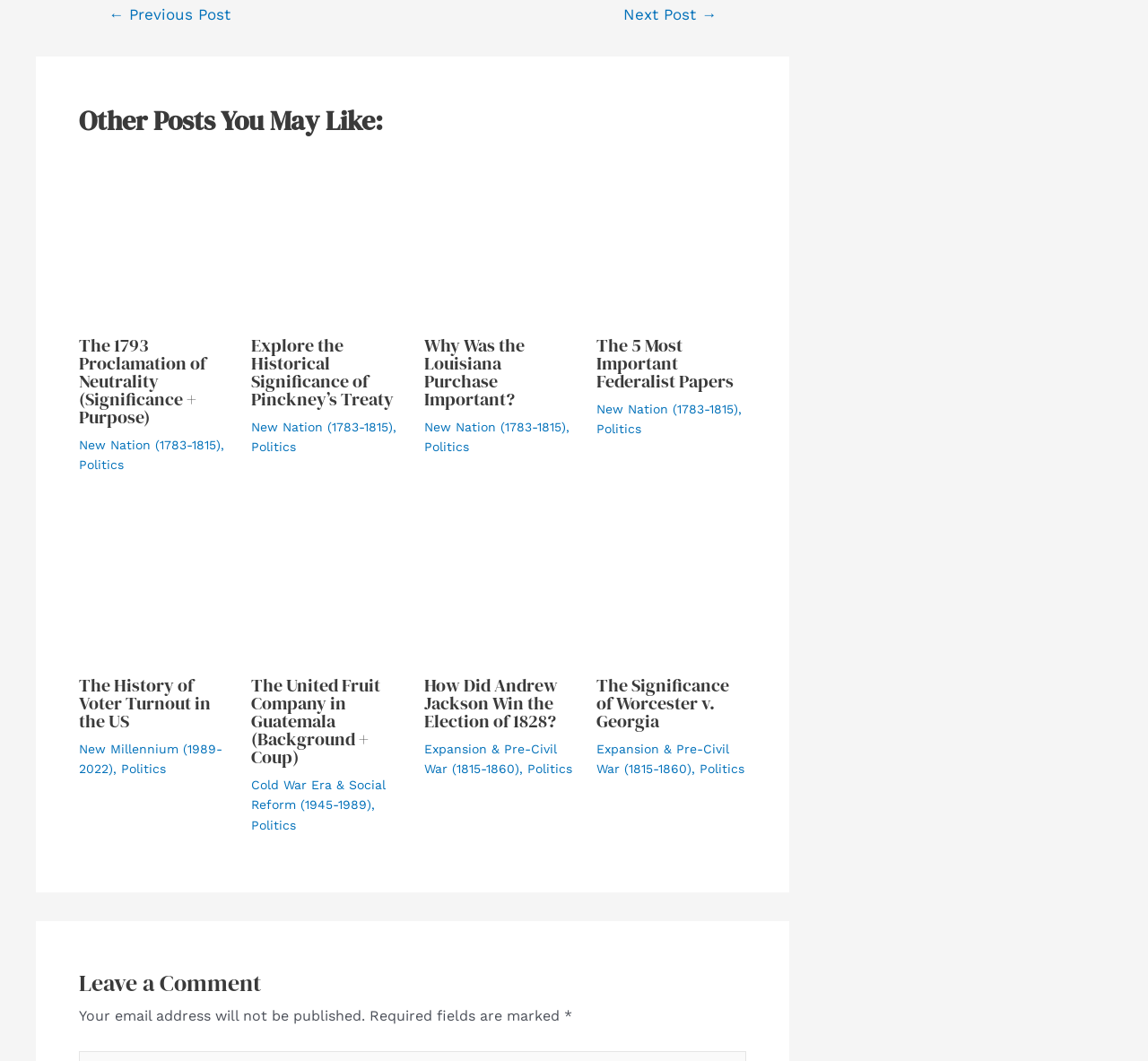Pinpoint the bounding box coordinates for the area that should be clicked to perform the following instruction: "Go to the next post".

[0.523, 0.489, 0.644, 0.503]